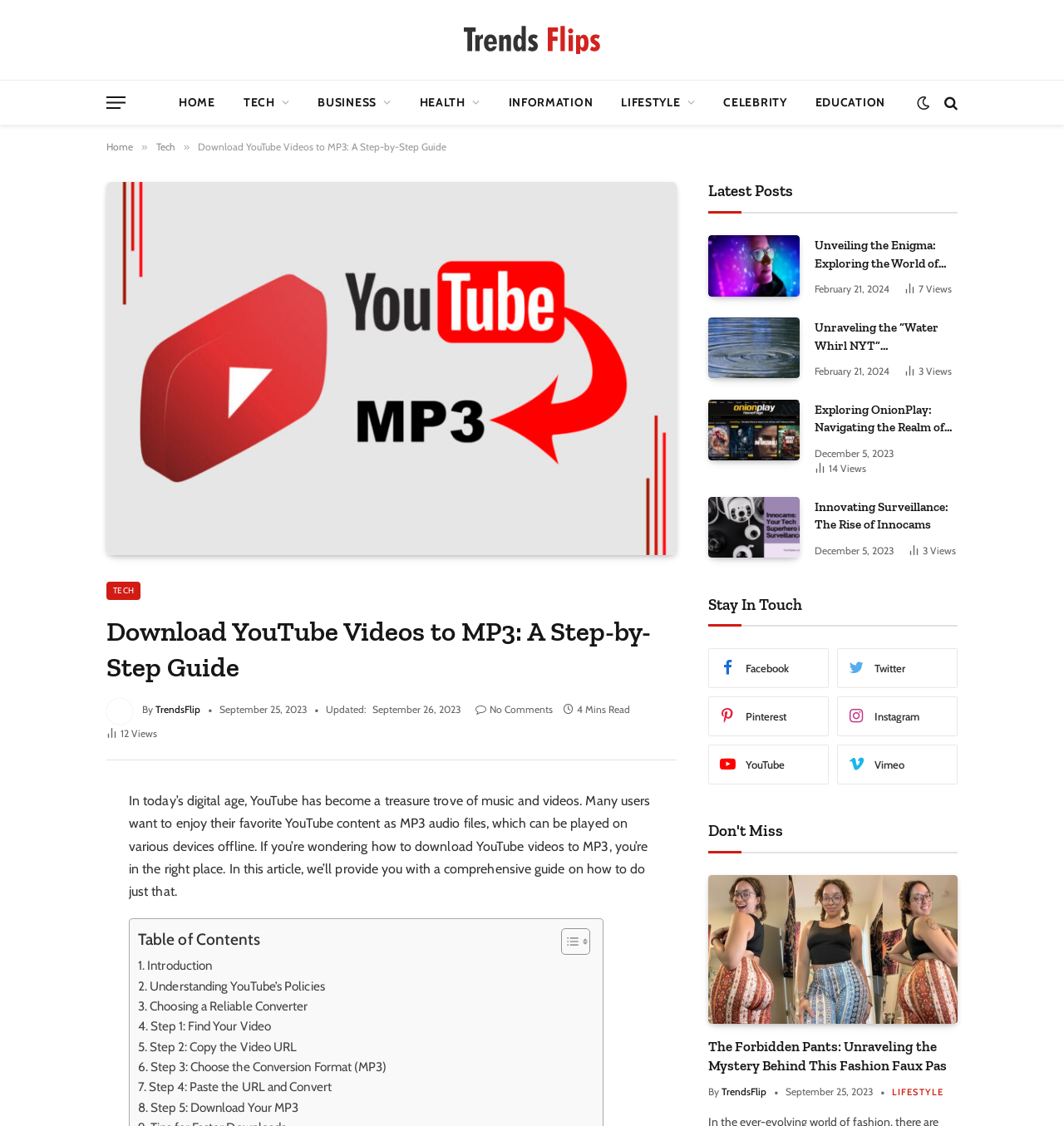Given the description "title="Trends Flip"", provide the bounding box coordinates of the corresponding UI element.

[0.428, 0.015, 0.572, 0.055]